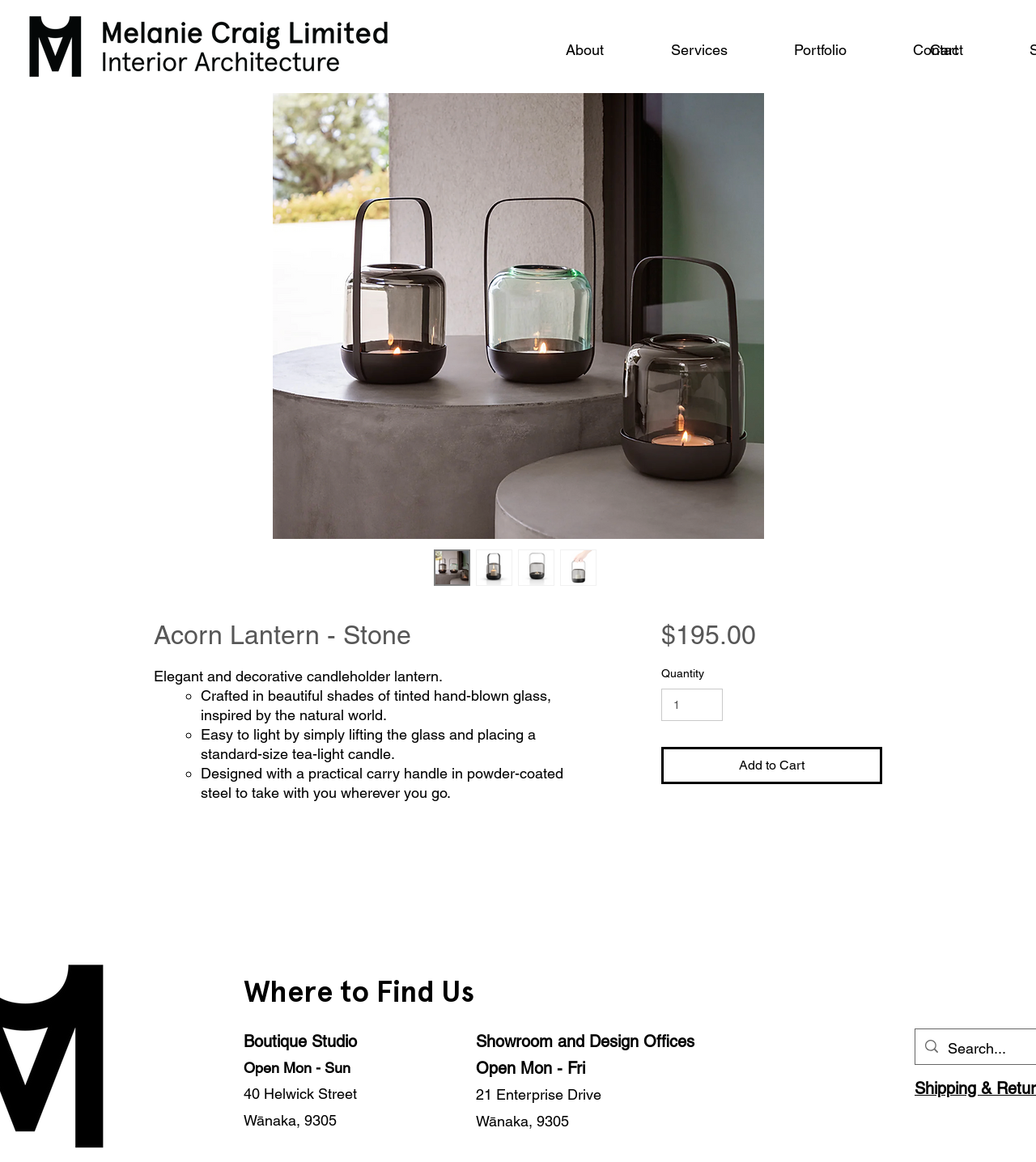Please extract and provide the main headline of the webpage.

Acorn Lantern - Stone